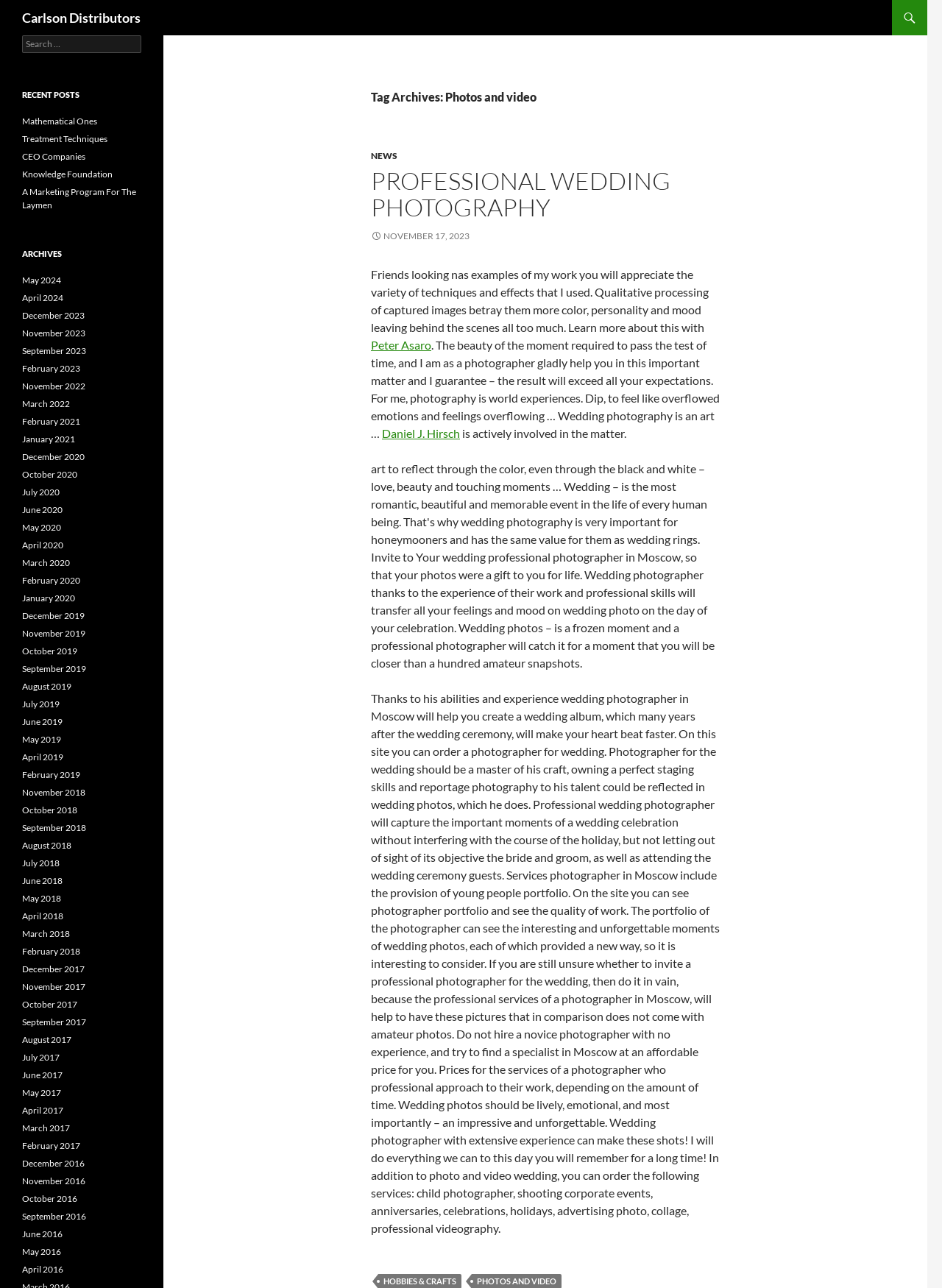Create a detailed narrative of the webpage’s visual and textual elements.

The webpage is about Carlson Distributors, a photography service provider. At the top, there is a heading "Carlson Distributors" and a link with the same text. Below it, there is a header section with a heading "Tag Archives: Photos and video" and several links to different categories, including "NEWS", "PROFESSIONAL WEDDING PHOTOGRAPHY", and a date "NOVEMBER 17, 2023".

Following the header section, there is a paragraph of text describing the photographer's approach to wedding photography, emphasizing the importance of capturing the moment and creating a beautiful album. There are also links to two photographers, Peter Asaro and Daniel J. Hirsch, and a mention of a photographer's portfolio.

Below the paragraph, there is a long block of text describing the services offered by the photographer, including wedding photography, child photography, corporate event photography, and more. The text also highlights the importance of hiring a professional photographer and the benefits of their services.

On the left side of the page, there is a search box with a label "Search for:" and a navigation menu with several links to recent posts, including "Mathematical Ones", "Treatment Techniques", and "CEO Companies". Below the navigation menu, there is an archives section with links to posts from different months and years, ranging from May 2024 to December 2016.

Overall, the webpage appears to be a blog or portfolio site for Carlson Distributors, showcasing their photography services and expertise.